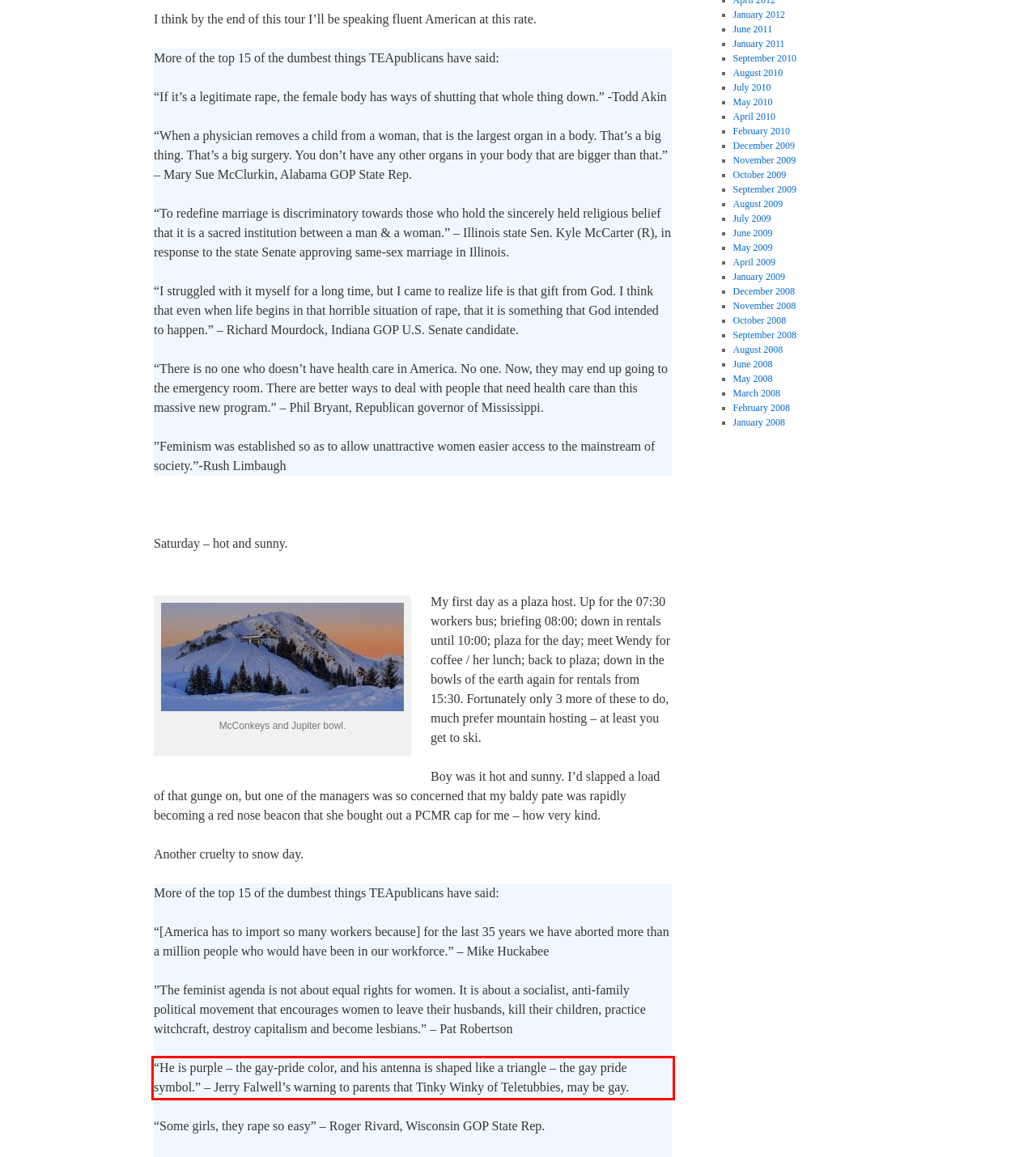Identify the red bounding box in the webpage screenshot and perform OCR to generate the text content enclosed.

“He is purple – the gay-pride color, and his antenna is shaped like a triangle – the gay pride symbol.” – Jerry Falwell’s warning to parents that Tinky Winky of Teletubbies, may be gay.